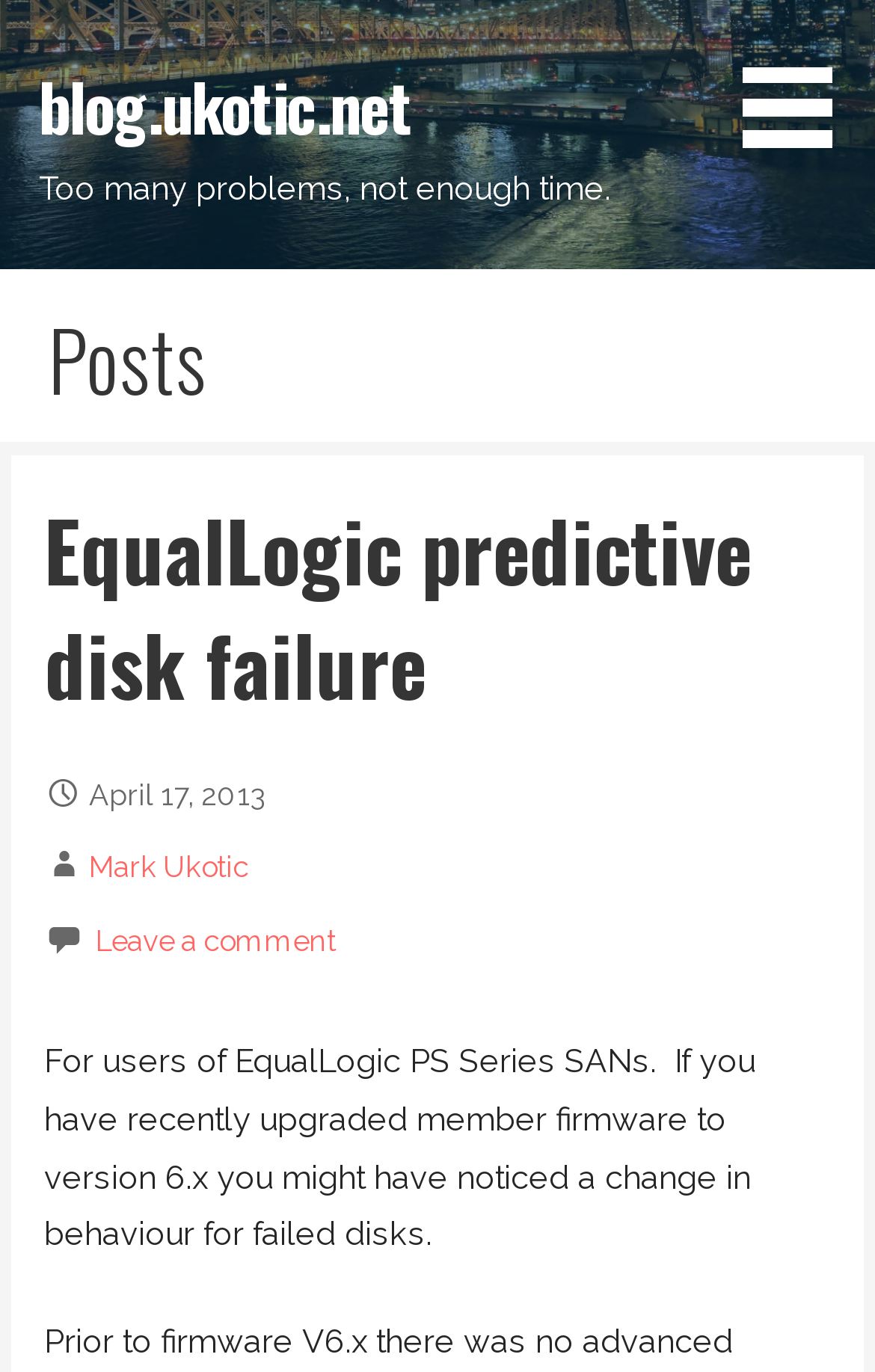What is the author of this post?
Using the image, respond with a single word or phrase.

Mark Ukotic